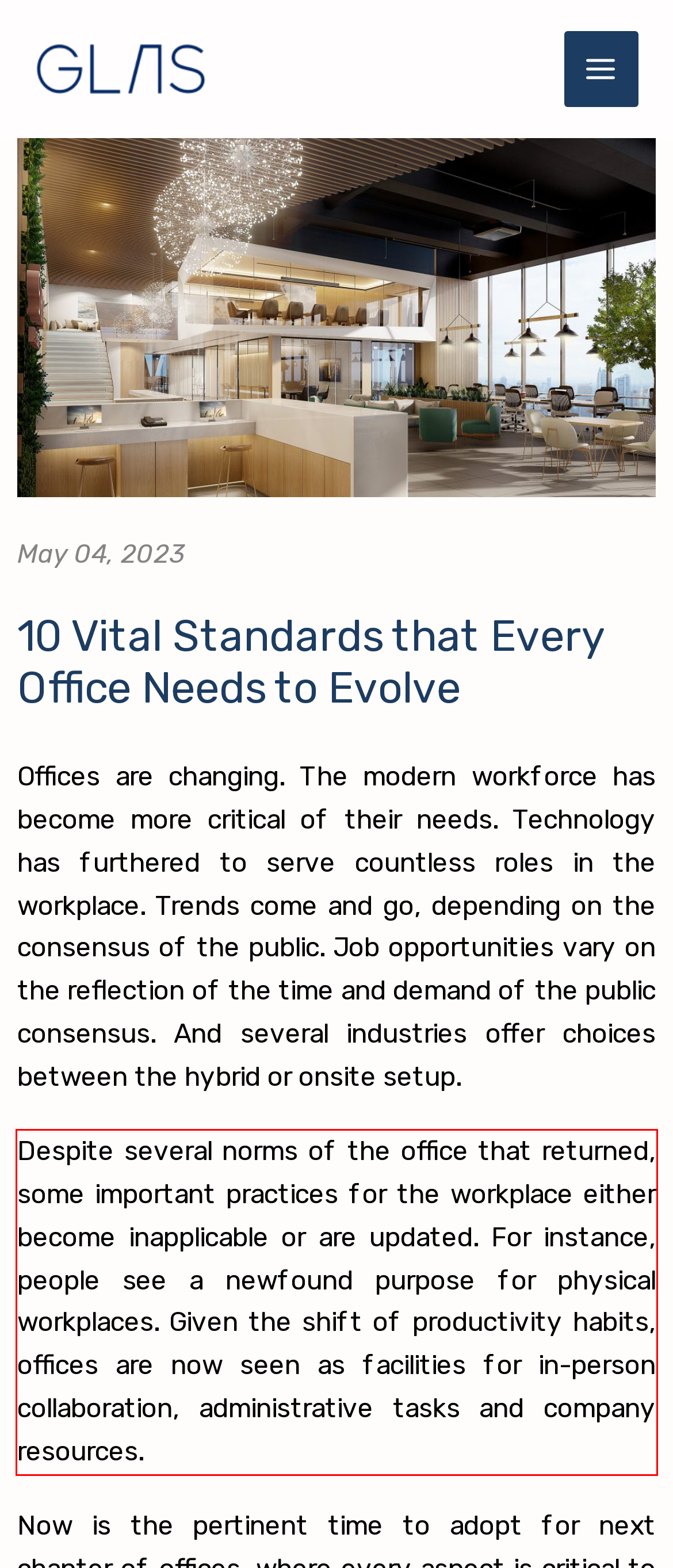Given a webpage screenshot, locate the red bounding box and extract the text content found inside it.

Despite several norms of the office that returned, some important practices for the workplace either become inapplicable or are updated. For instance, people see a newfound purpose for physical workplaces. Given the shift of productivity habits, offices are now seen as facilities for in-person collaboration, administrative tasks and company resources.